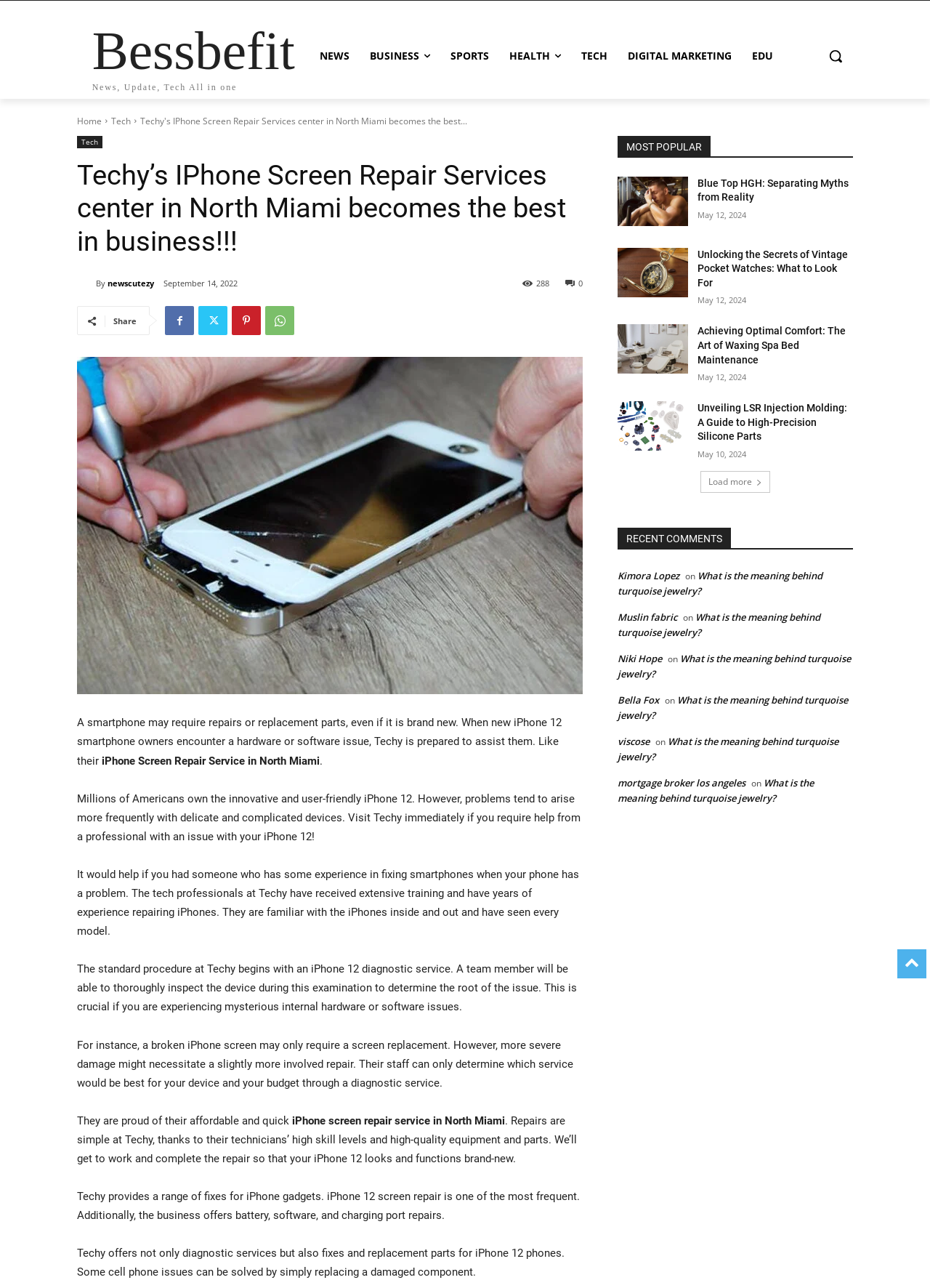Please give a succinct answer to the question in one word or phrase:
How many recent comments are displayed on the webpage?

7